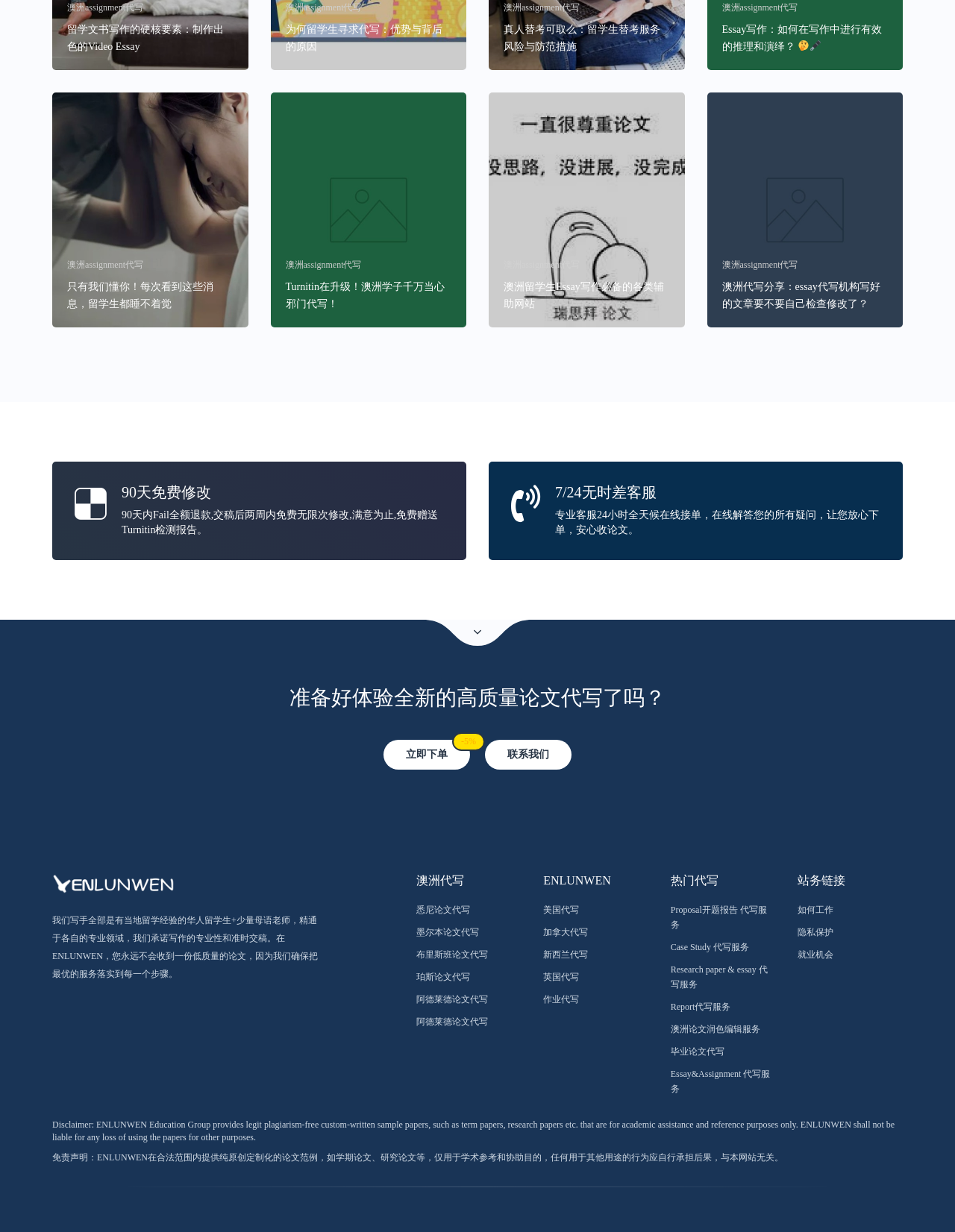Please provide a comprehensive response to the question below by analyzing the image: 
What is the main service provided by this website?

Based on the webpage content, I can see that the website provides essay writing services, including video essay, assignment writing, and paper writing. The website also mentions that they have experienced writers who can provide high-quality writing services.